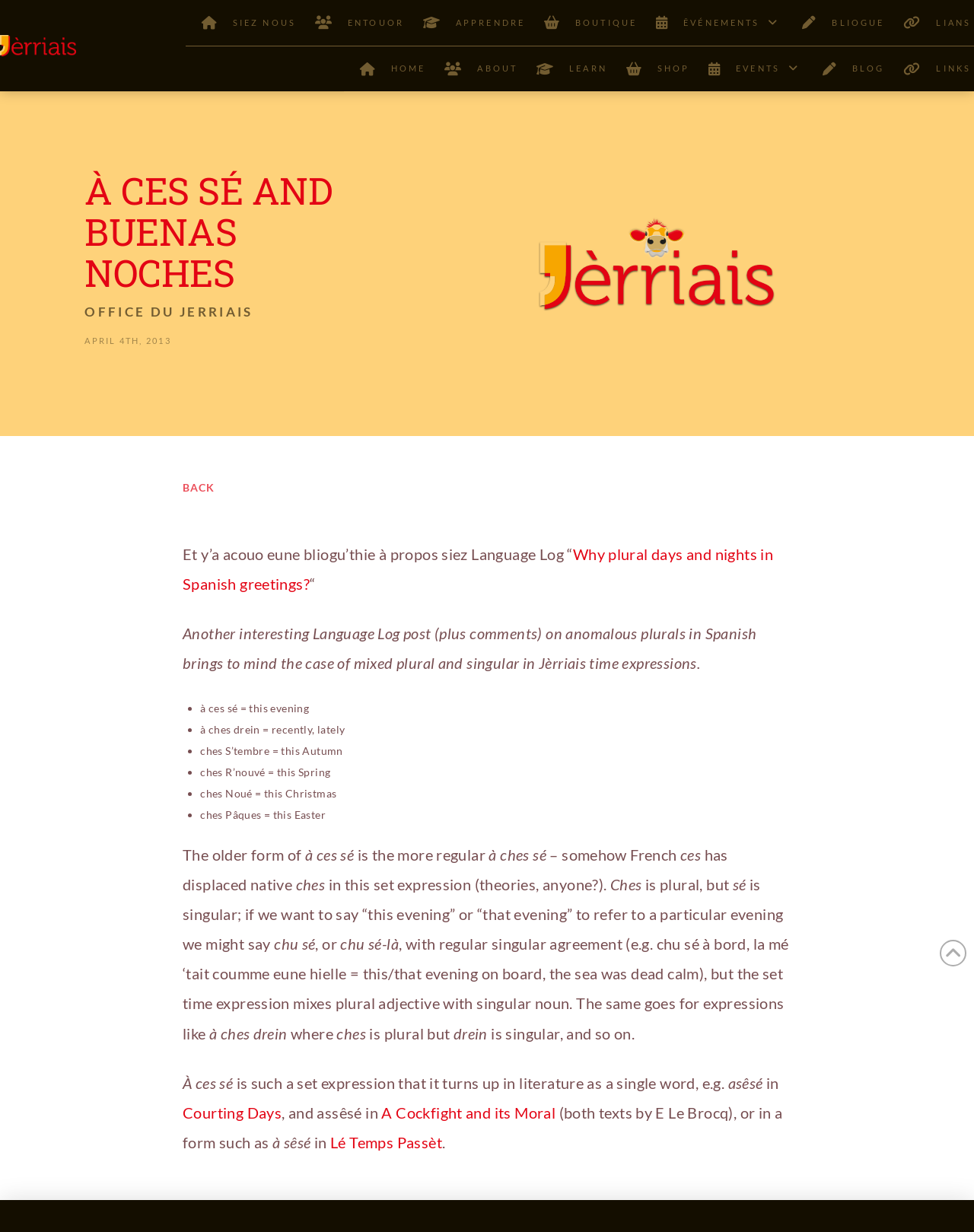Please find the bounding box coordinates of the element's region to be clicked to carry out this instruction: "Read the article 'À CES SÉ AND BUENAS NOCHES'".

[0.087, 0.139, 0.391, 0.238]